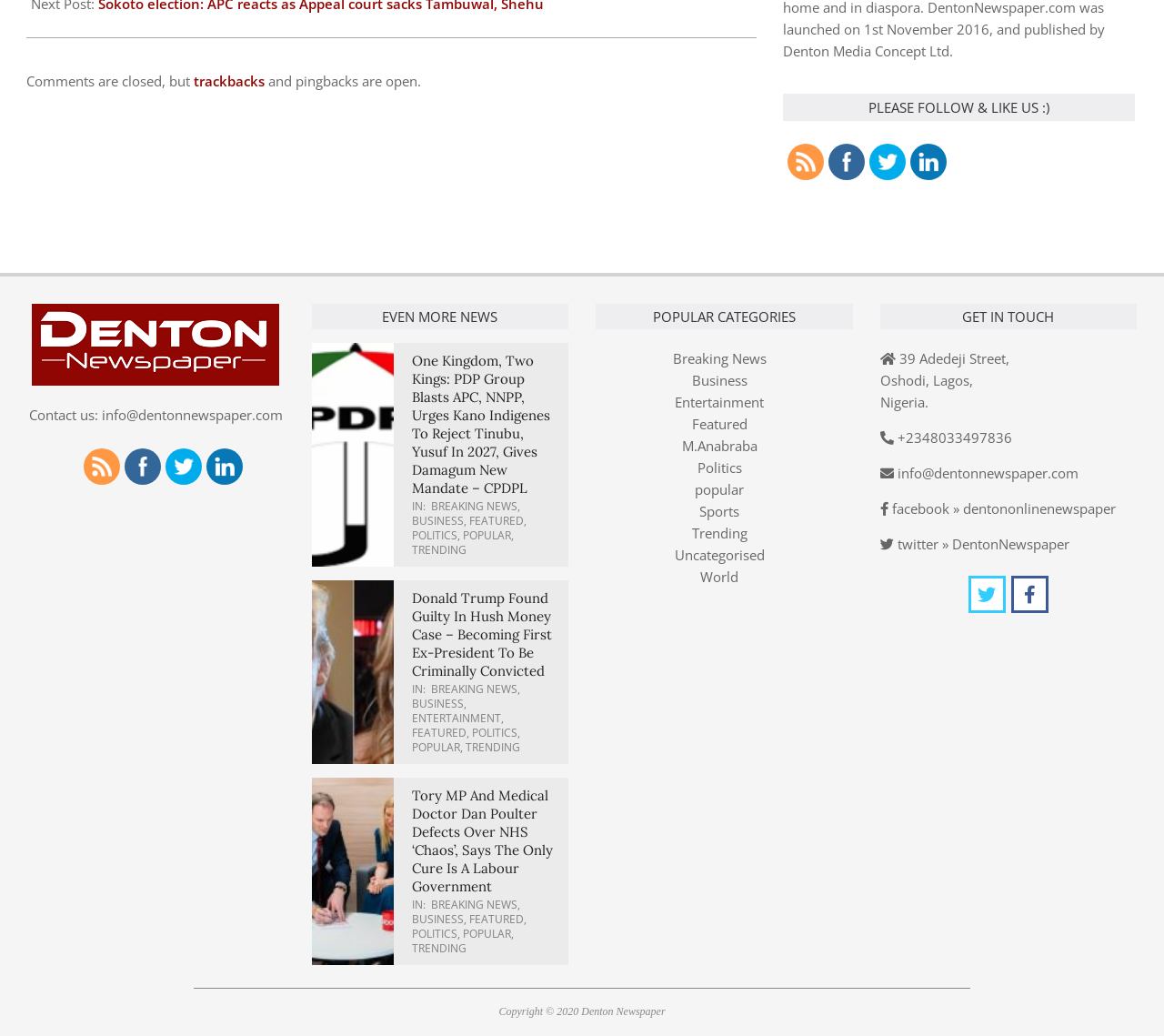Find and indicate the bounding box coordinates of the region you should select to follow the given instruction: "apply to the college".

None